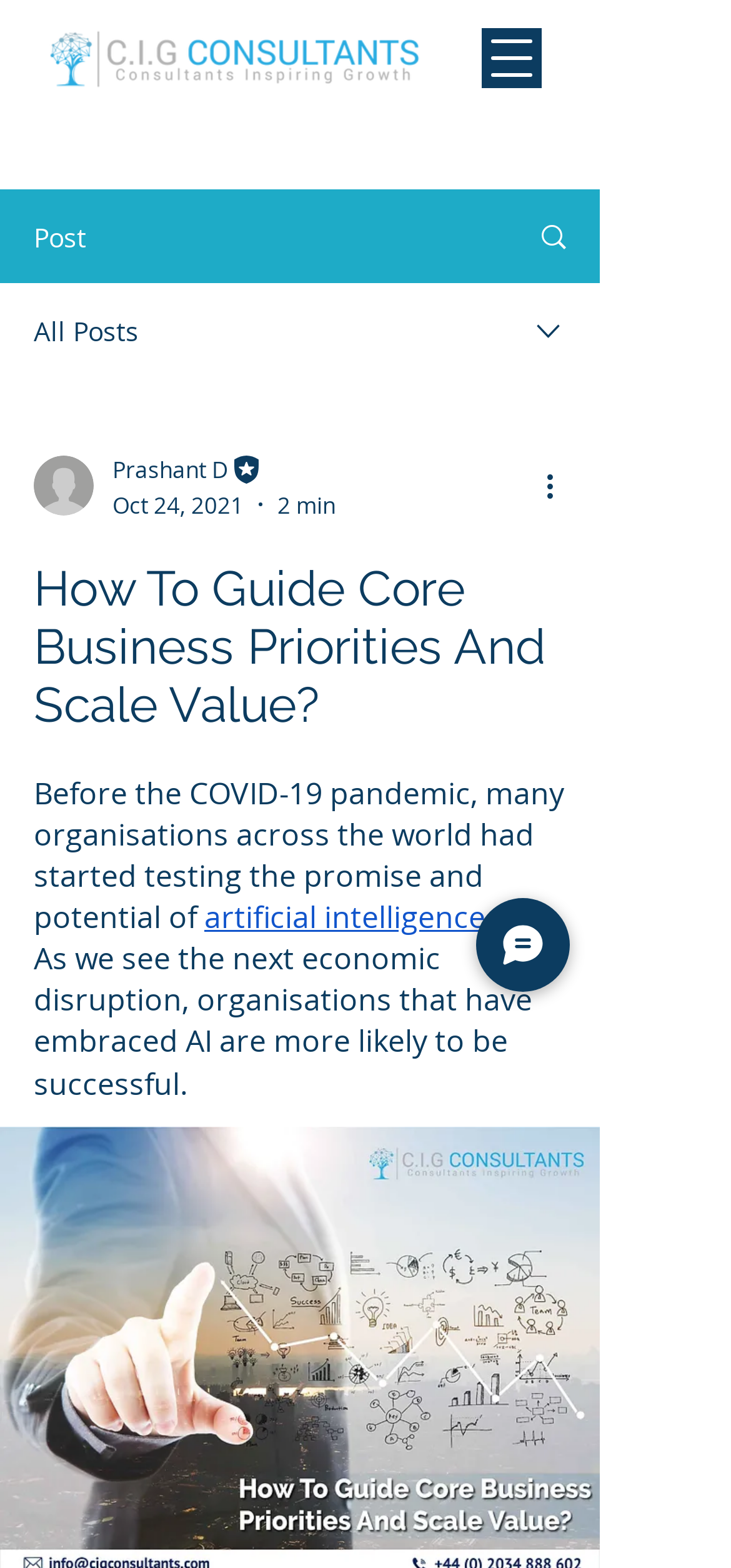Respond to the question with just a single word or phrase: 
What is the estimated reading time of the article?

2 min